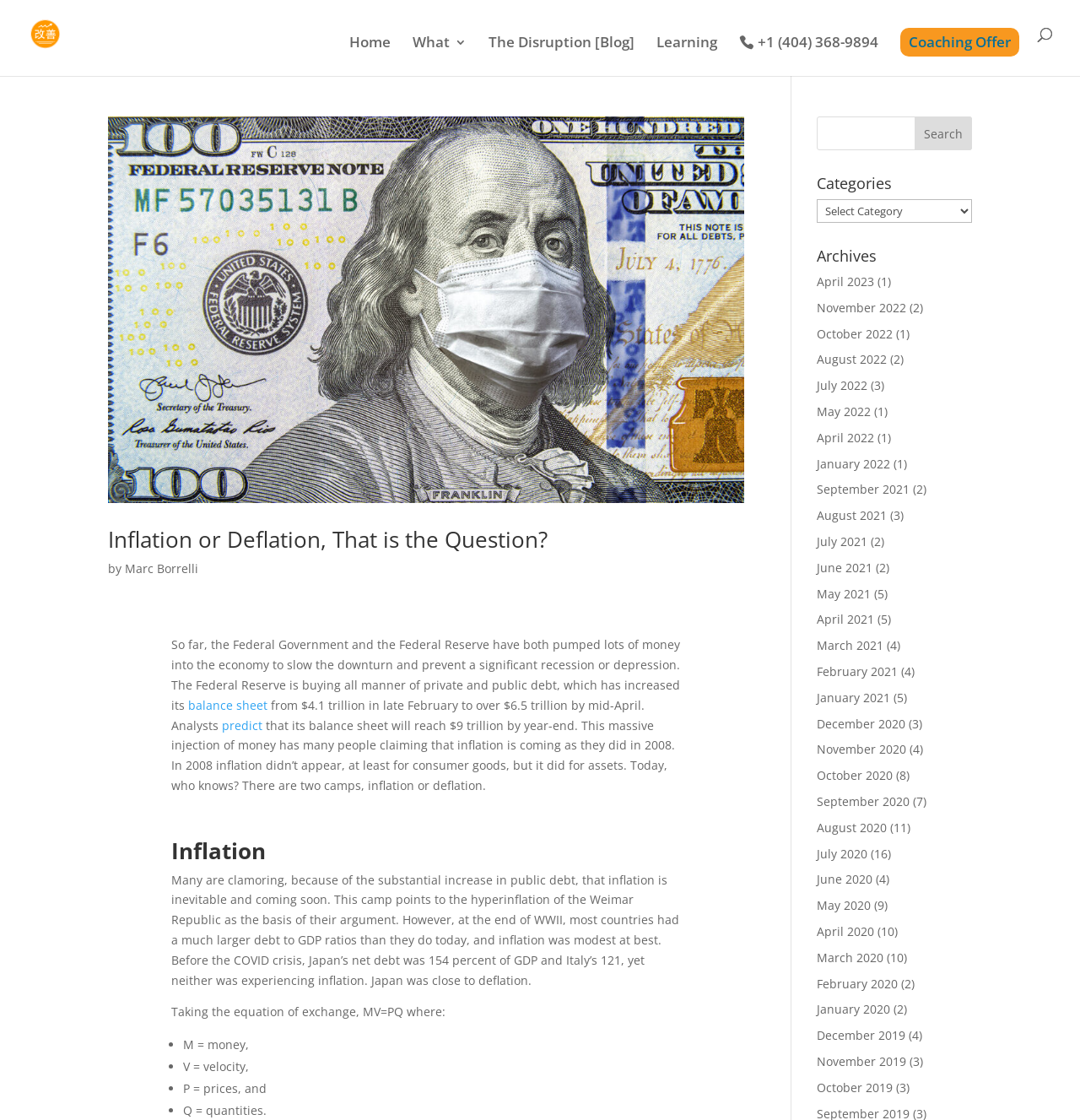What is the equation of exchange mentioned in the blog post?
By examining the image, provide a one-word or phrase answer.

MV=PQ